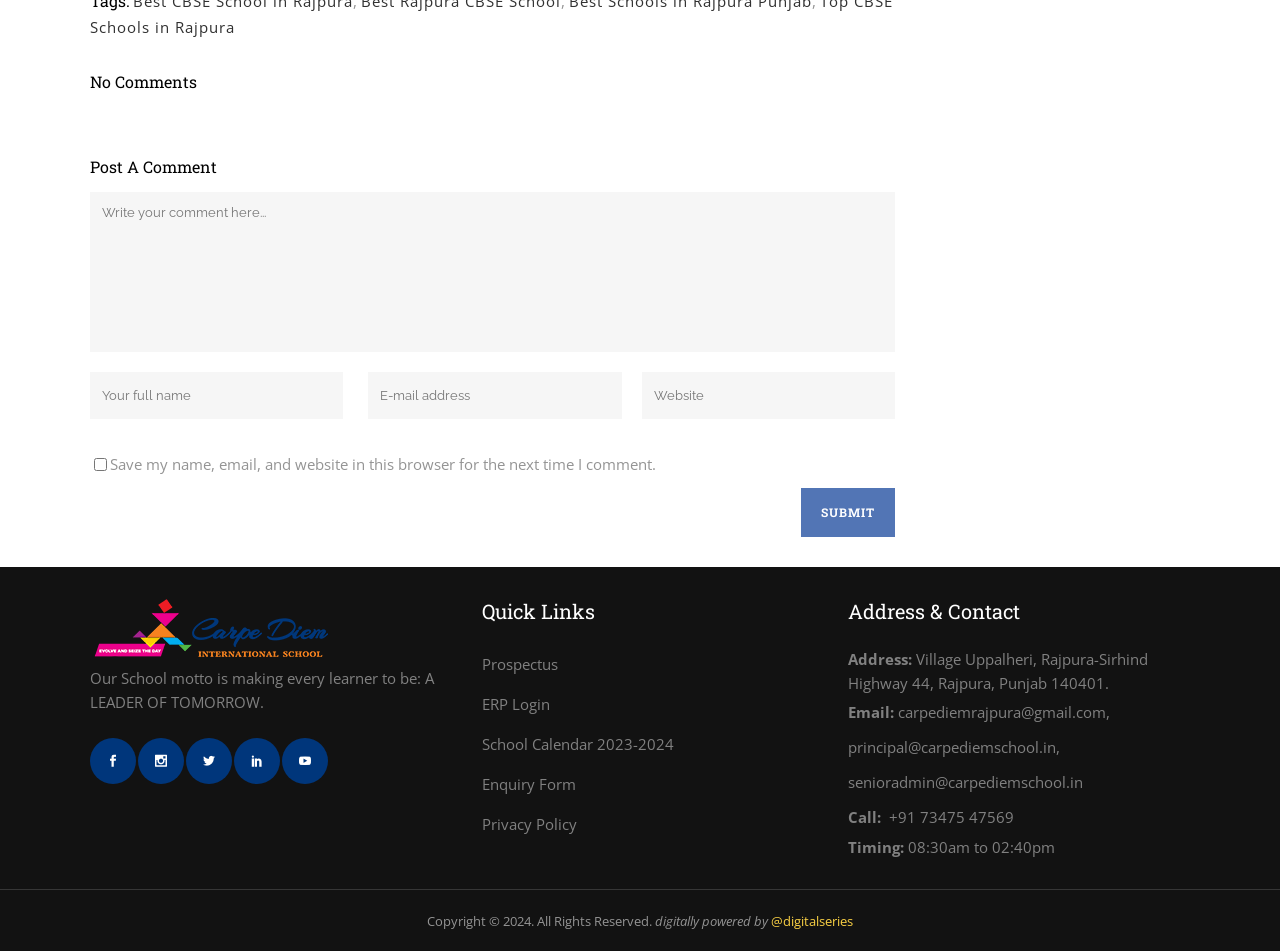Can you find the bounding box coordinates of the area I should click to execute the following instruction: "Click on the Quick Links"?

[0.376, 0.628, 0.639, 0.658]